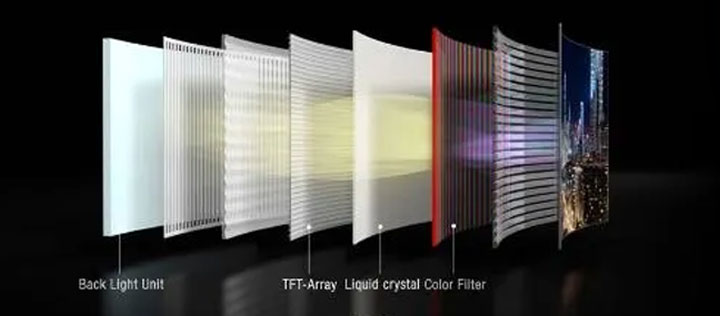What is the purpose of the Liquid Crystal Layer?
From the image, respond with a single word or phrase.

Manipulates light